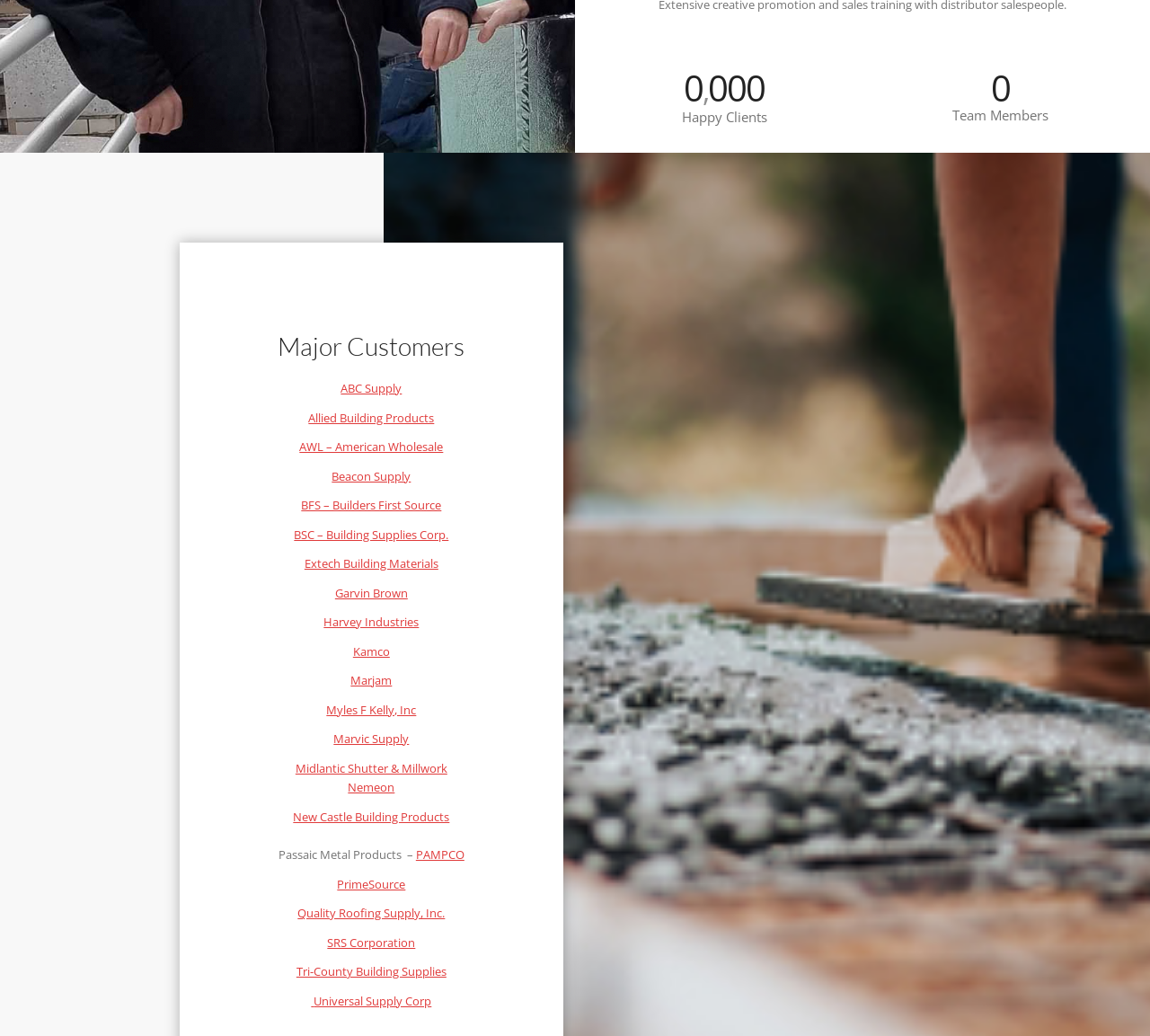What is the title of the section above the company list?
Answer the question with a thorough and detailed explanation.

The heading element with the text 'Major Customers' is located above the list of companies, indicating that it is the title of that section.